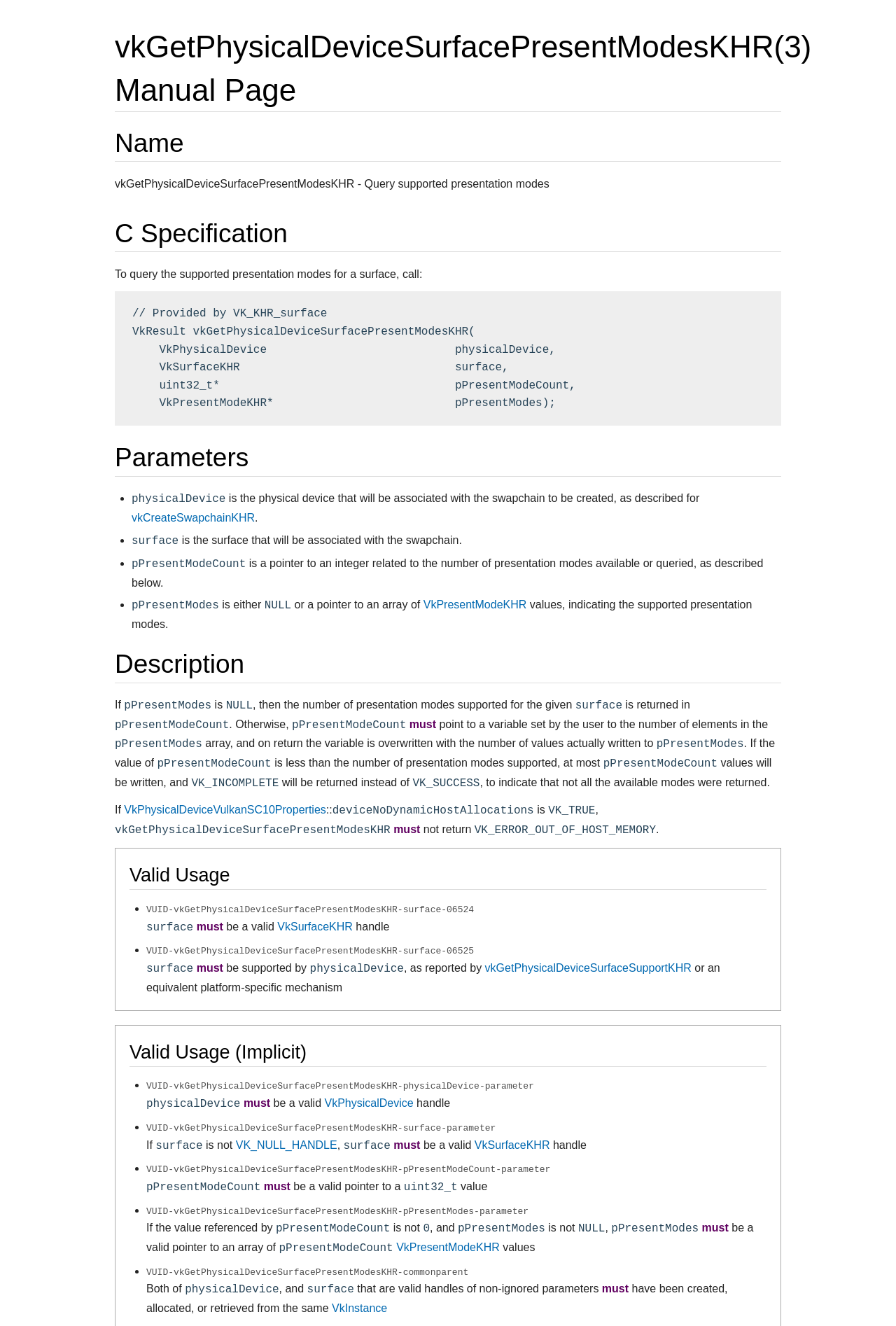What happens if pPresentModeCount is less than the number of presentation modes supported?
Refer to the image and respond with a one-word or short-phrase answer.

At most pPresentModeCount values will be written